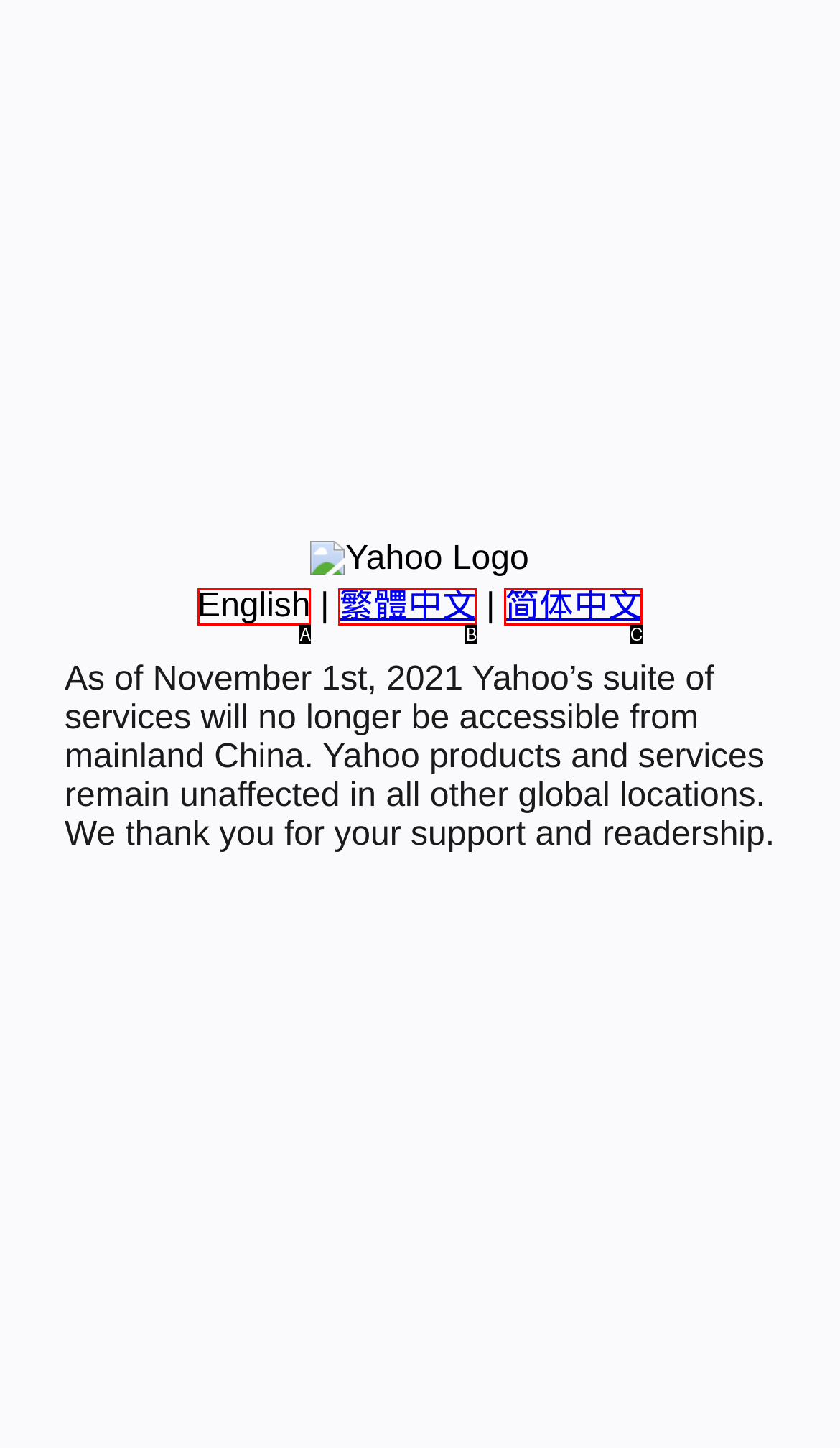Based on the description: Kevin Boland, select the HTML element that best fits. Reply with the letter of the correct choice from the options given.

None